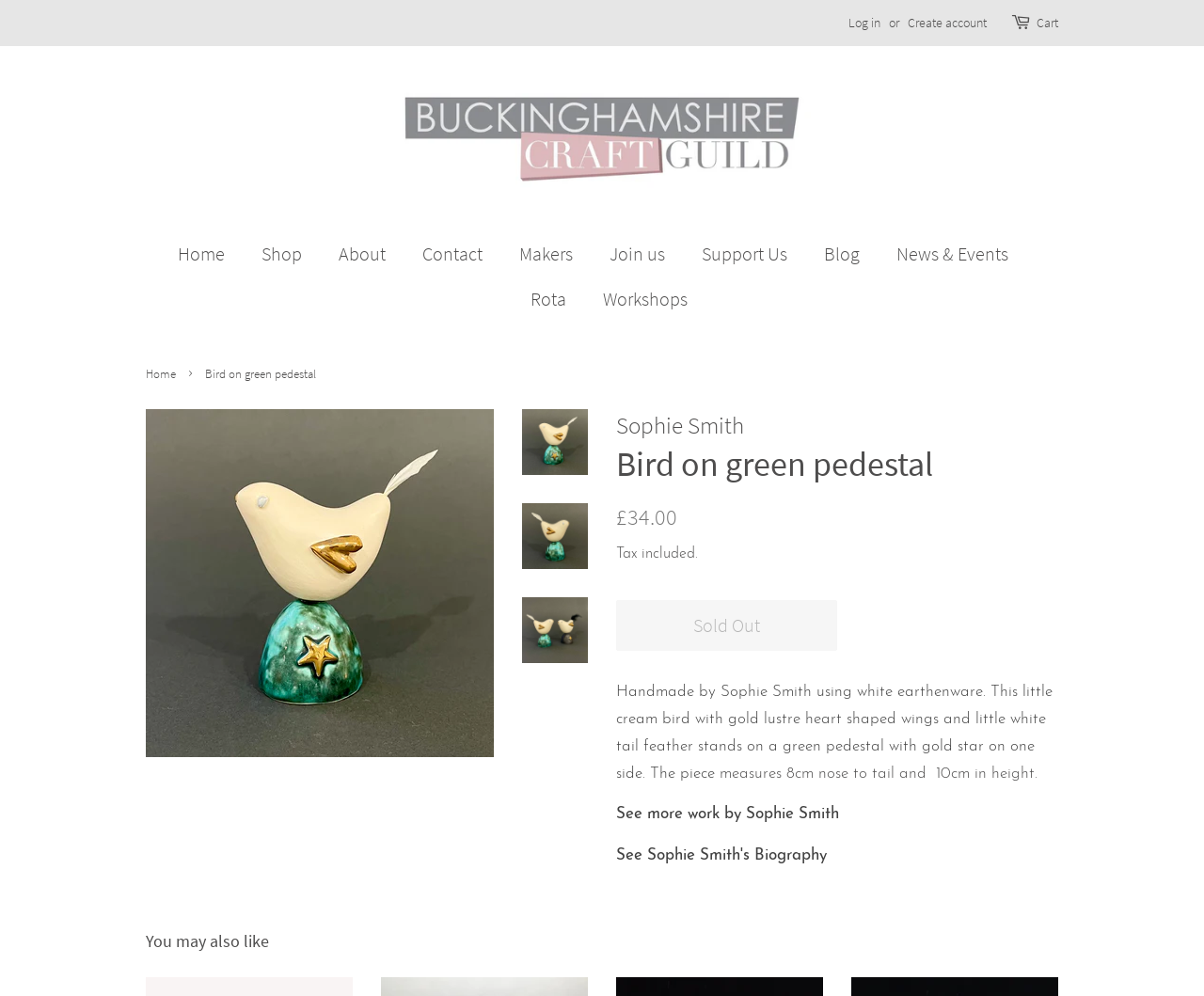Determine and generate the text content of the webpage's headline.

Bird on green pedestal